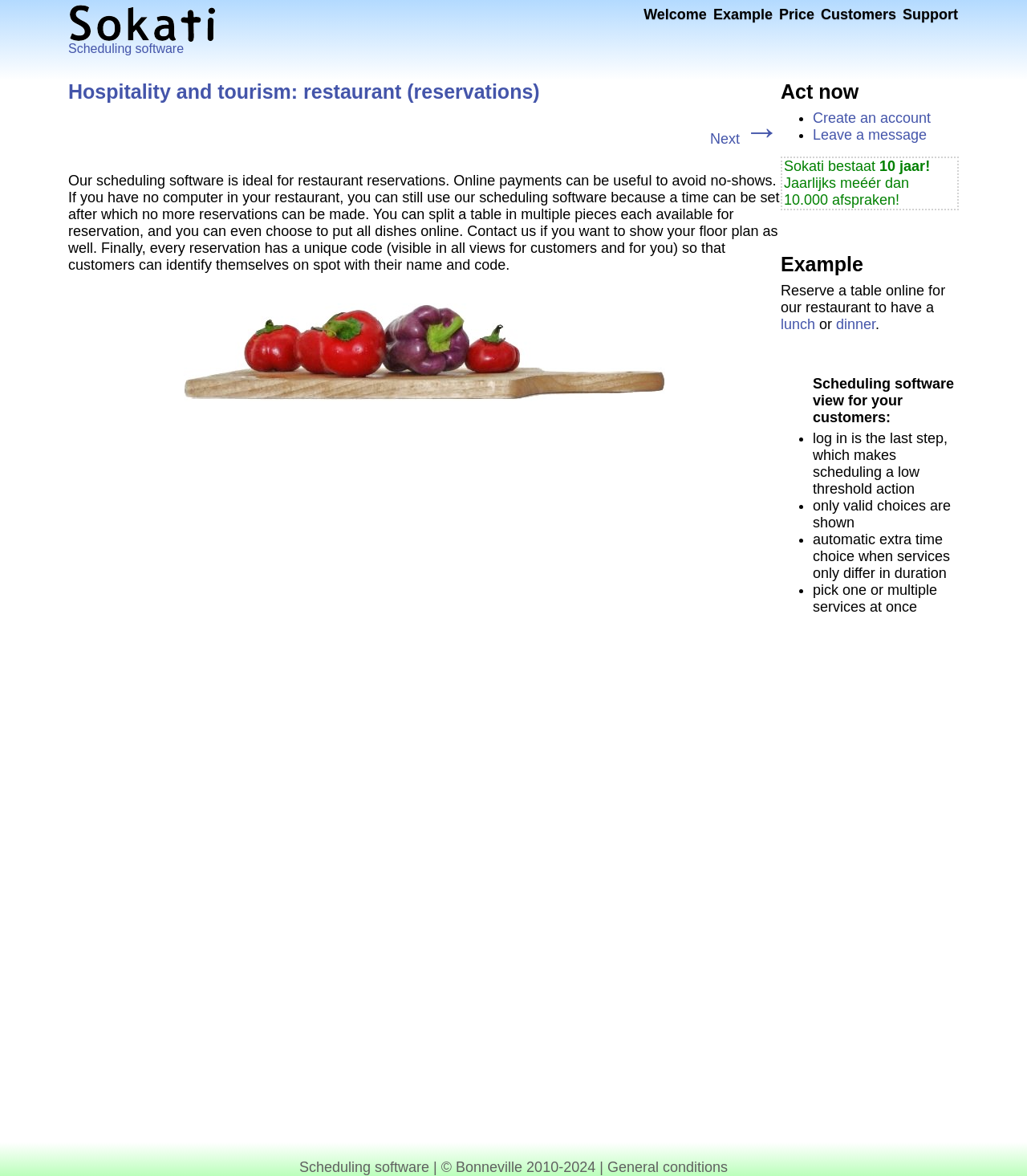Determine the bounding box coordinates for the area that should be clicked to carry out the following instruction: "Go to 'Welcome'".

[0.624, 0.003, 0.689, 0.022]